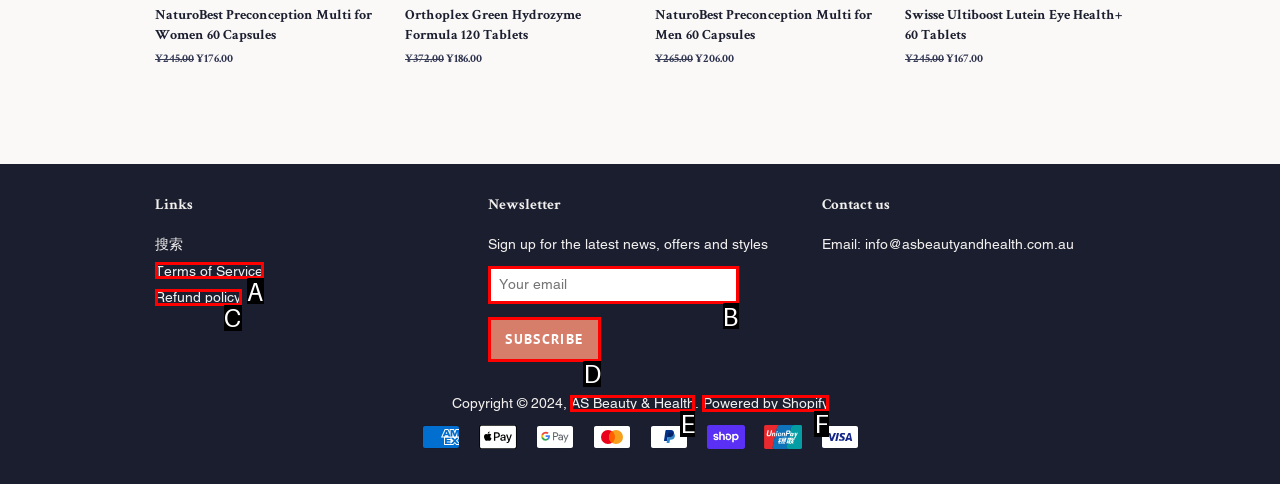Select the letter that corresponds to this element description: AS Beauty & Health
Answer with the letter of the correct option directly.

E